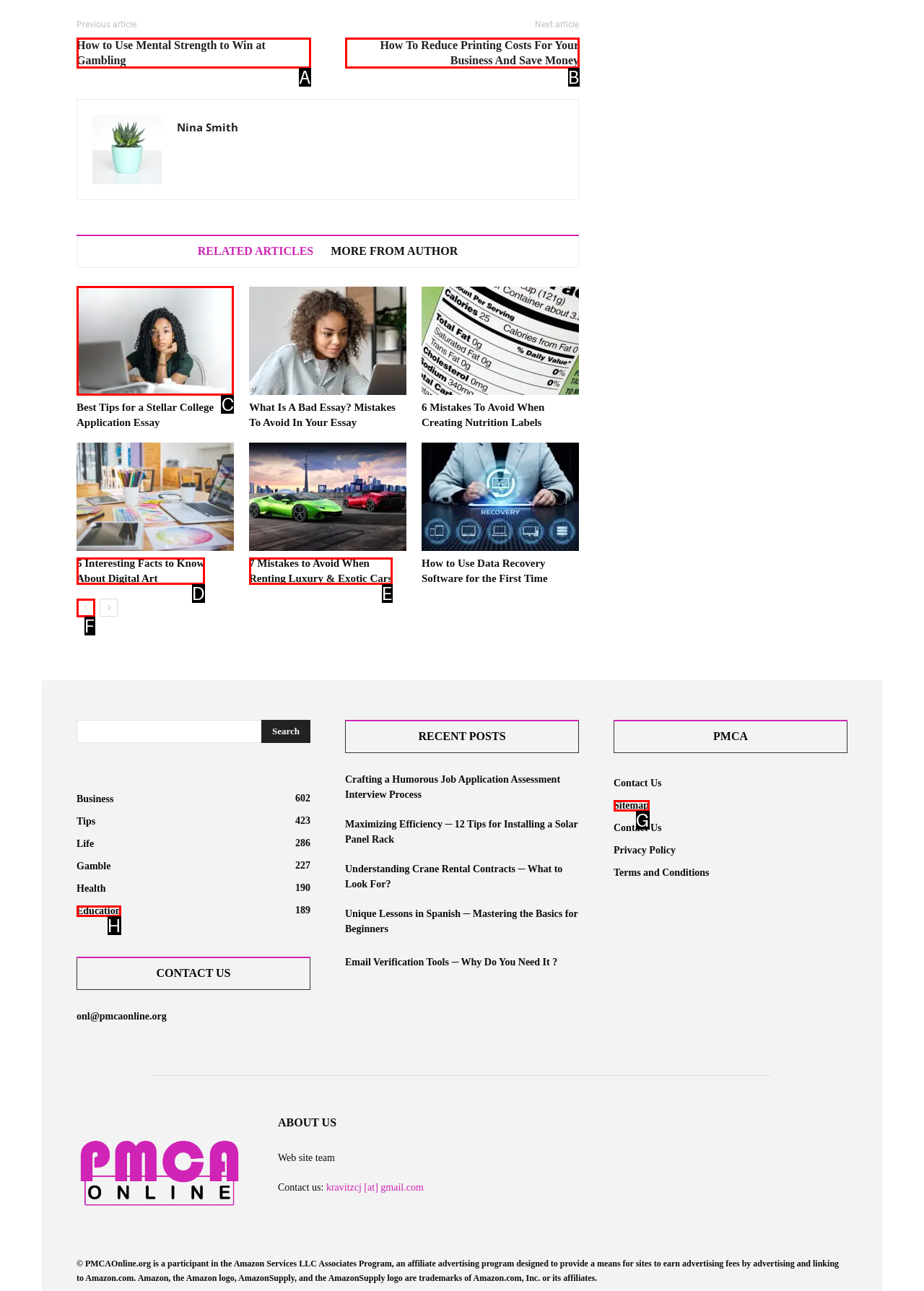Identify the correct choice to execute this task: View more details of 'GIS-based forest fire risk assessment for the Belait district'
Respond with the letter corresponding to the right option from the available choices.

None